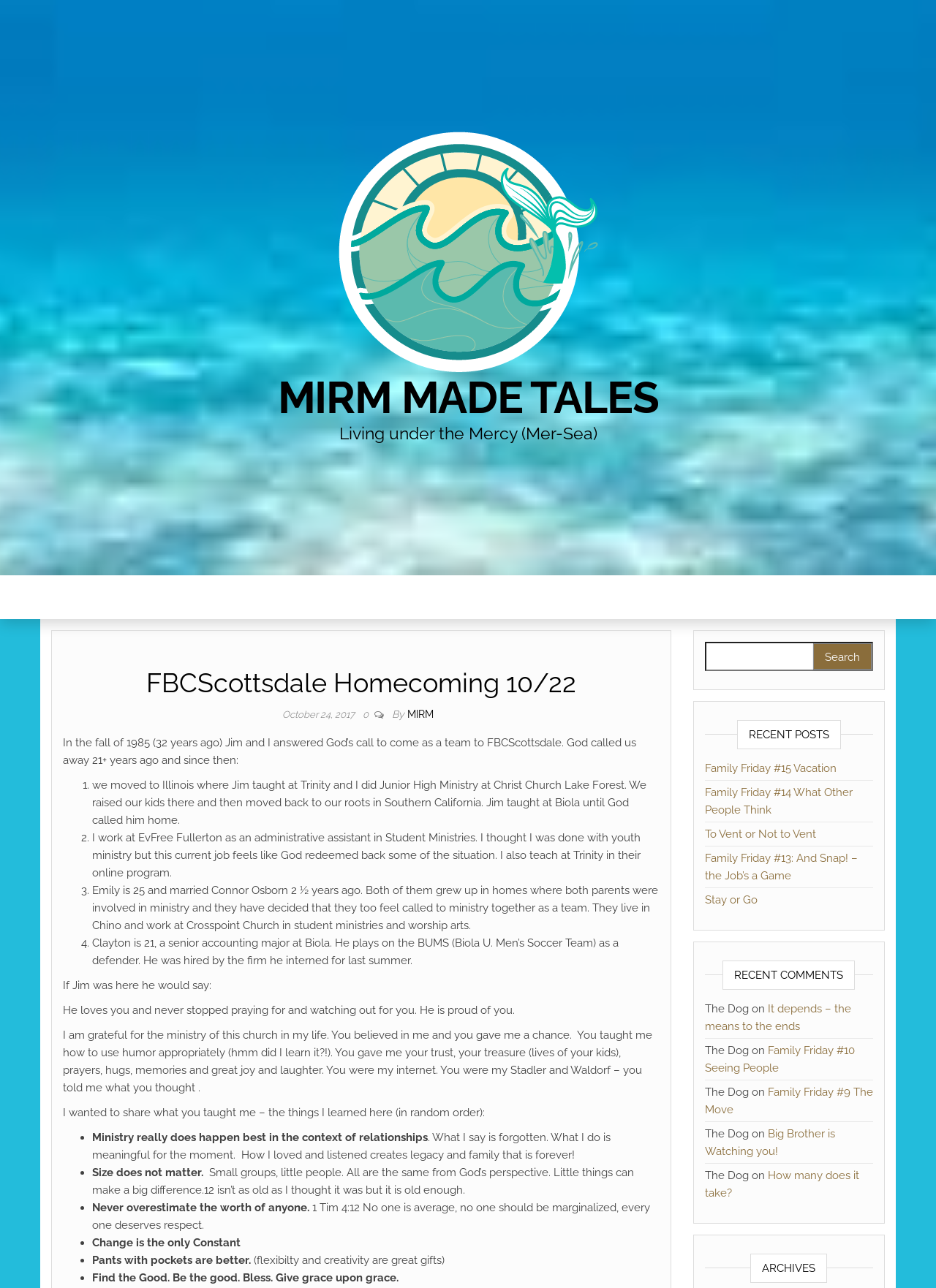Locate the headline of the webpage and generate its content.

FBCScottsdale Homecoming 10/22